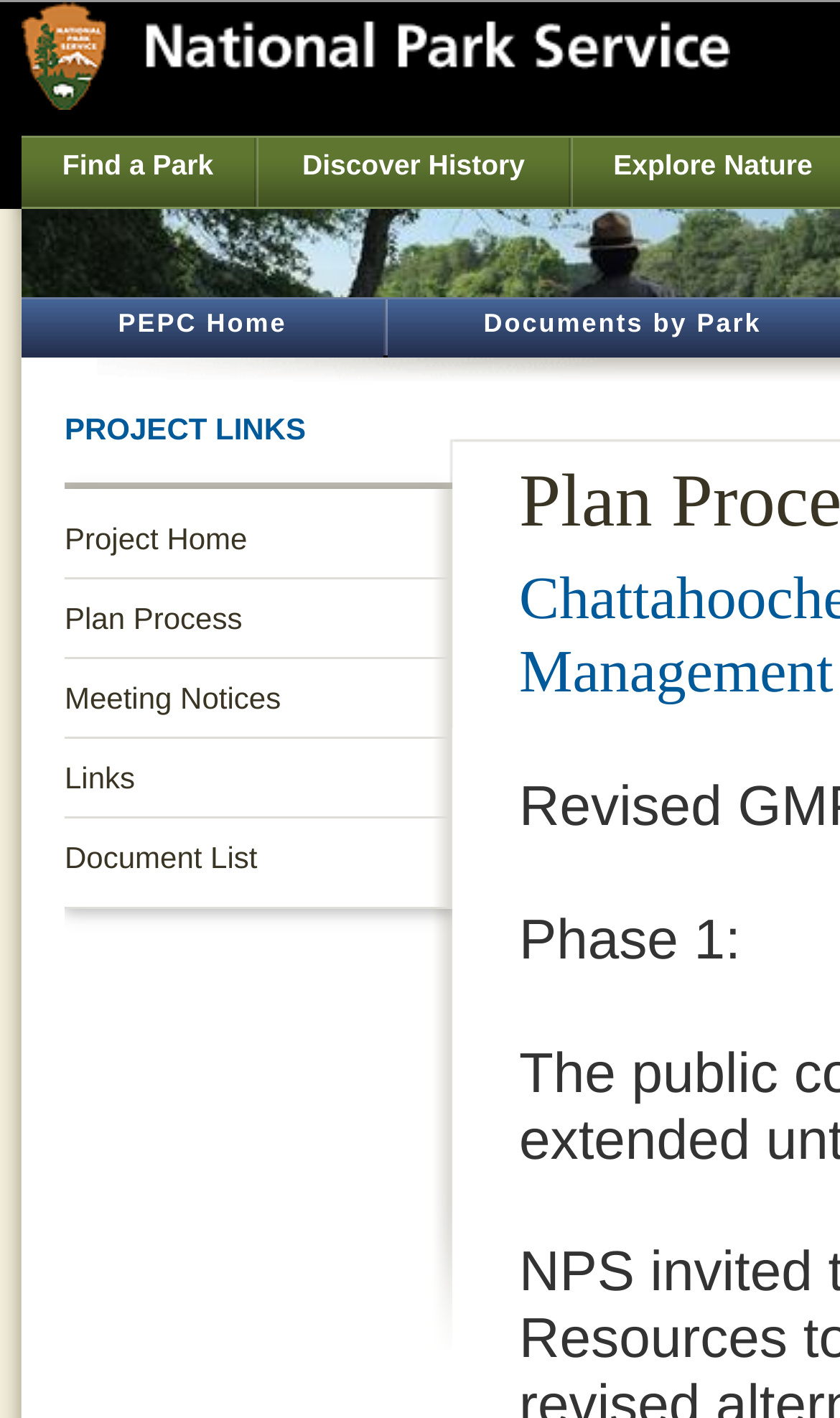Find the bounding box coordinates of the clickable area required to complete the following action: "Click the National Park Service Logo".

[0.026, 0.059, 0.869, 0.082]